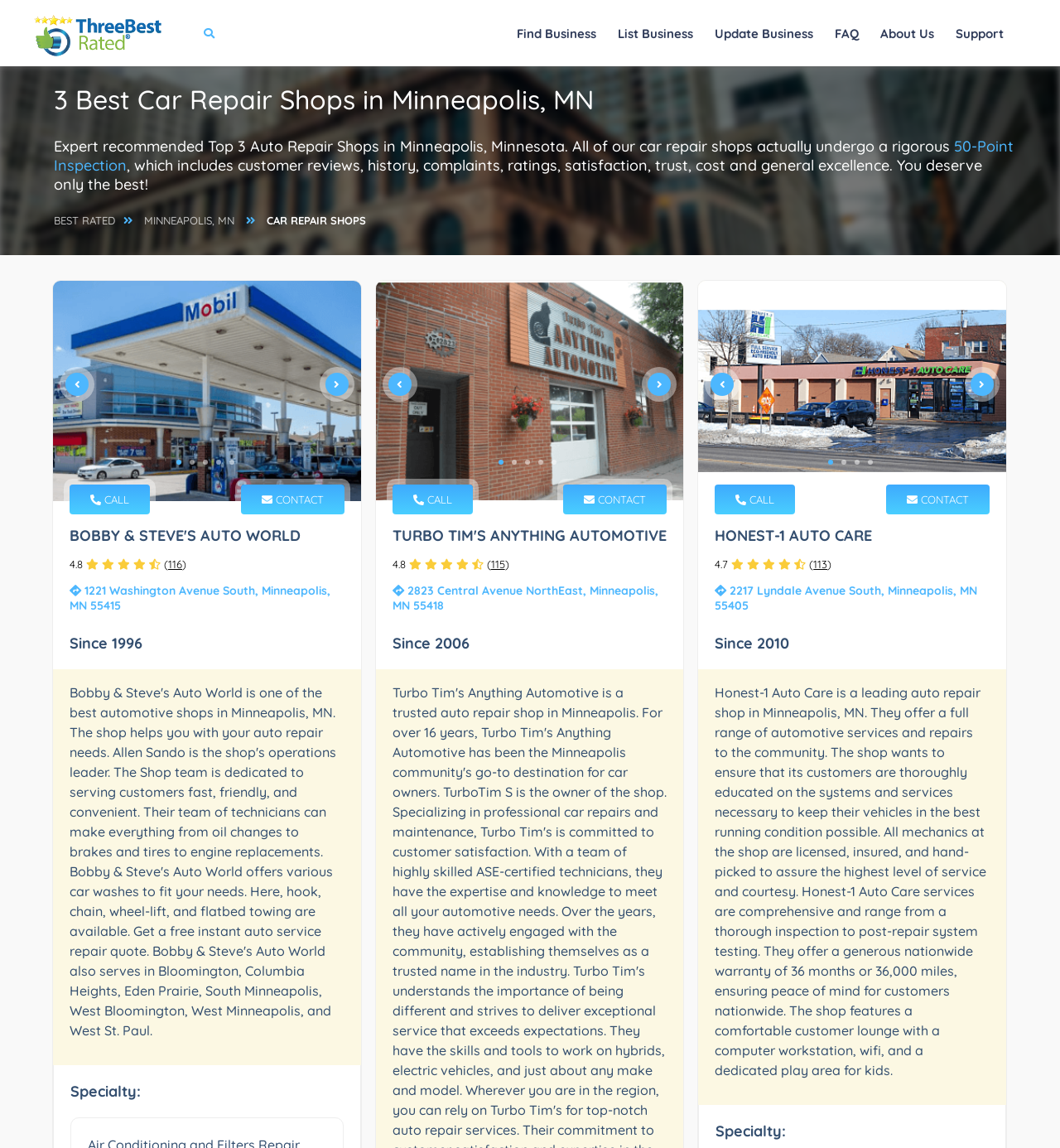Please determine the bounding box coordinates of the element's region to click in order to carry out the following instruction: "Click on the 'BOBBY & STEVE'S AUTO WORLD' heading". The coordinates should be four float numbers between 0 and 1, i.e., [left, top, right, bottom].

[0.066, 0.458, 0.325, 0.475]